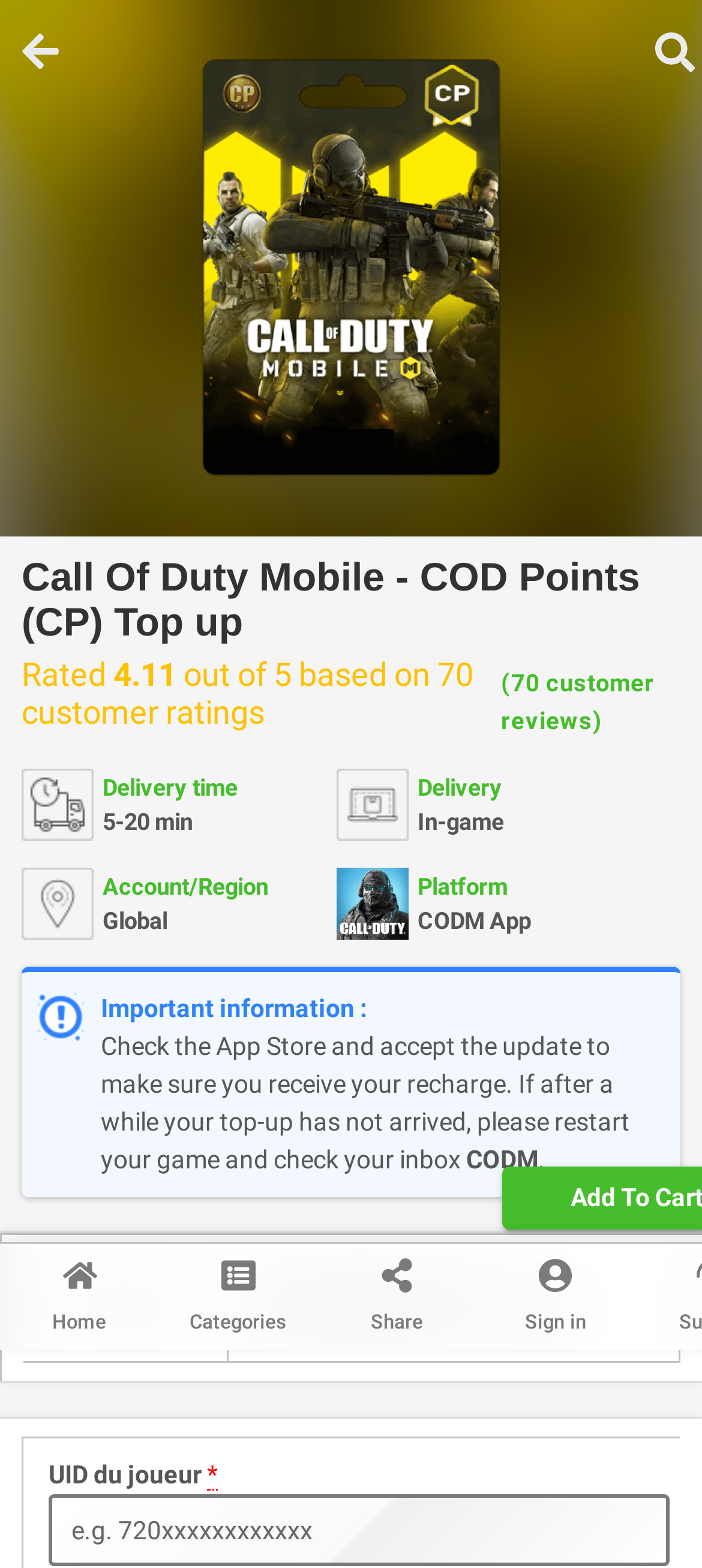What is the platform for COD Points recharge?
Observe the image and answer the question with a one-word or short phrase response.

CODM App